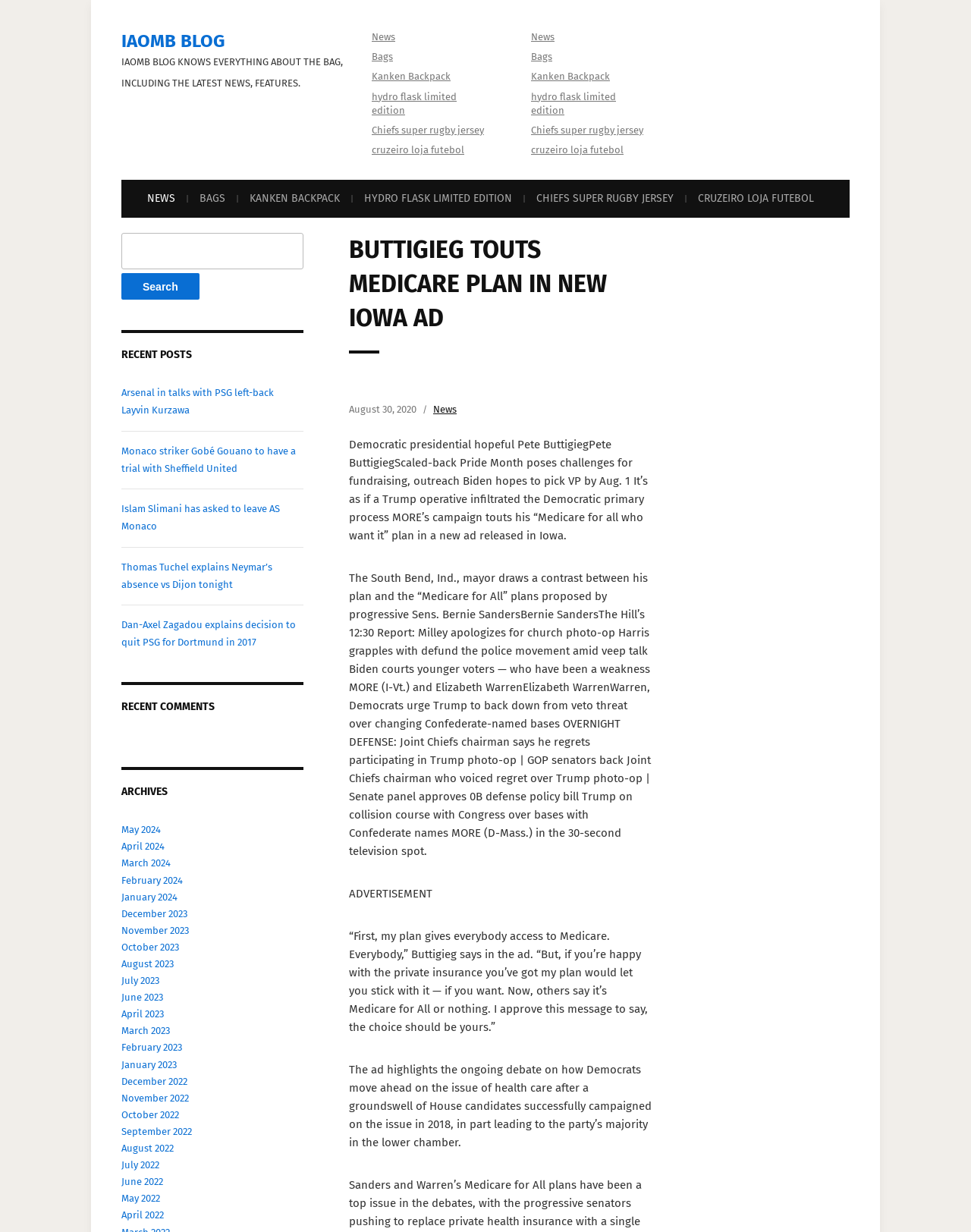Please examine the image and provide a detailed answer to the question: What is the topic of the main article on this webpage?

The main article on the webpage has a heading that says 'BUTTIGIEG TOUTS MEDICARE PLAN IN NEW IOWA AD', which suggests that the article is about Pete Buttigieg's Medicare plan. The article also contains quotes from Buttigieg and discusses his plan in detail.